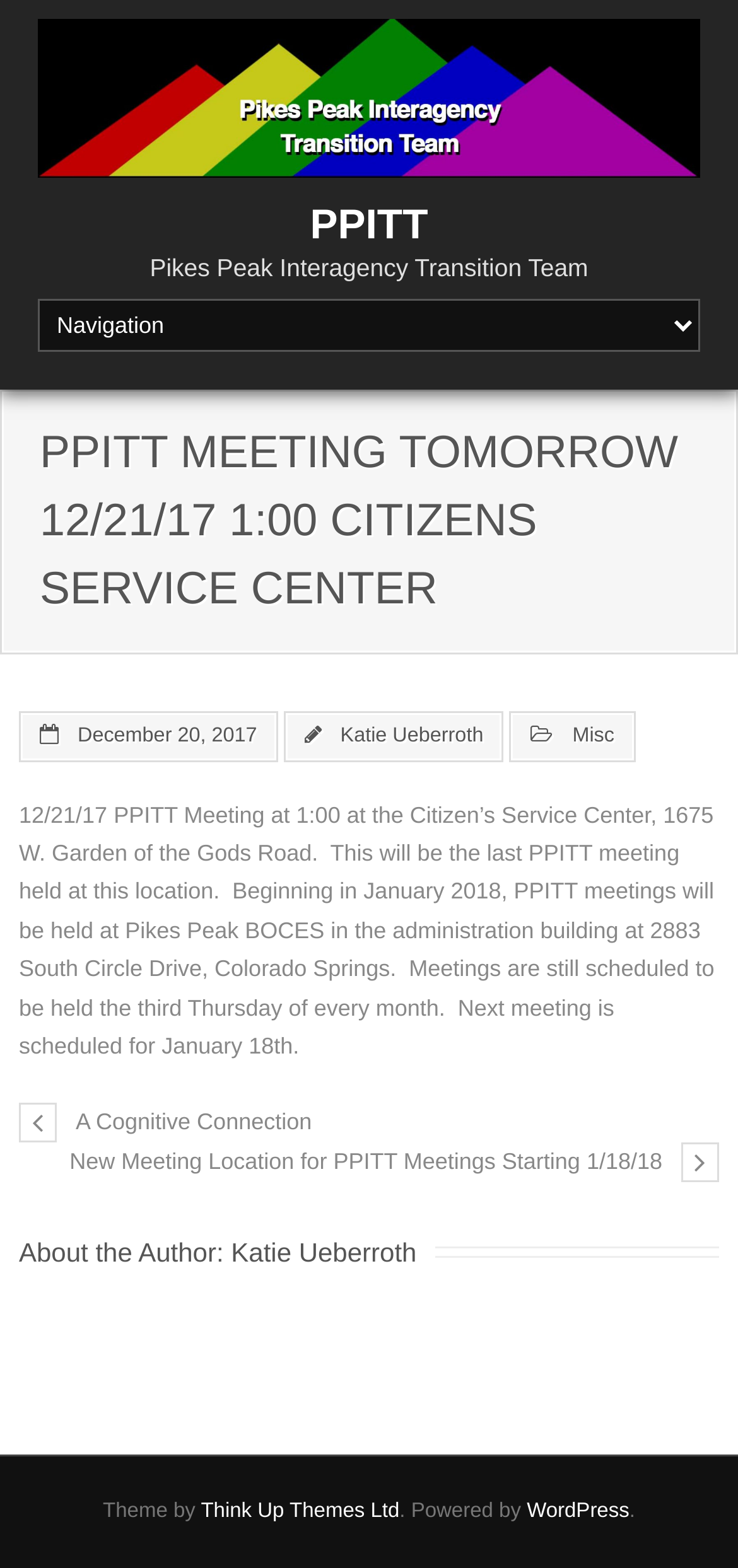Determine the bounding box coordinates for the HTML element described here: "December 20, 2017".

[0.105, 0.462, 0.348, 0.477]